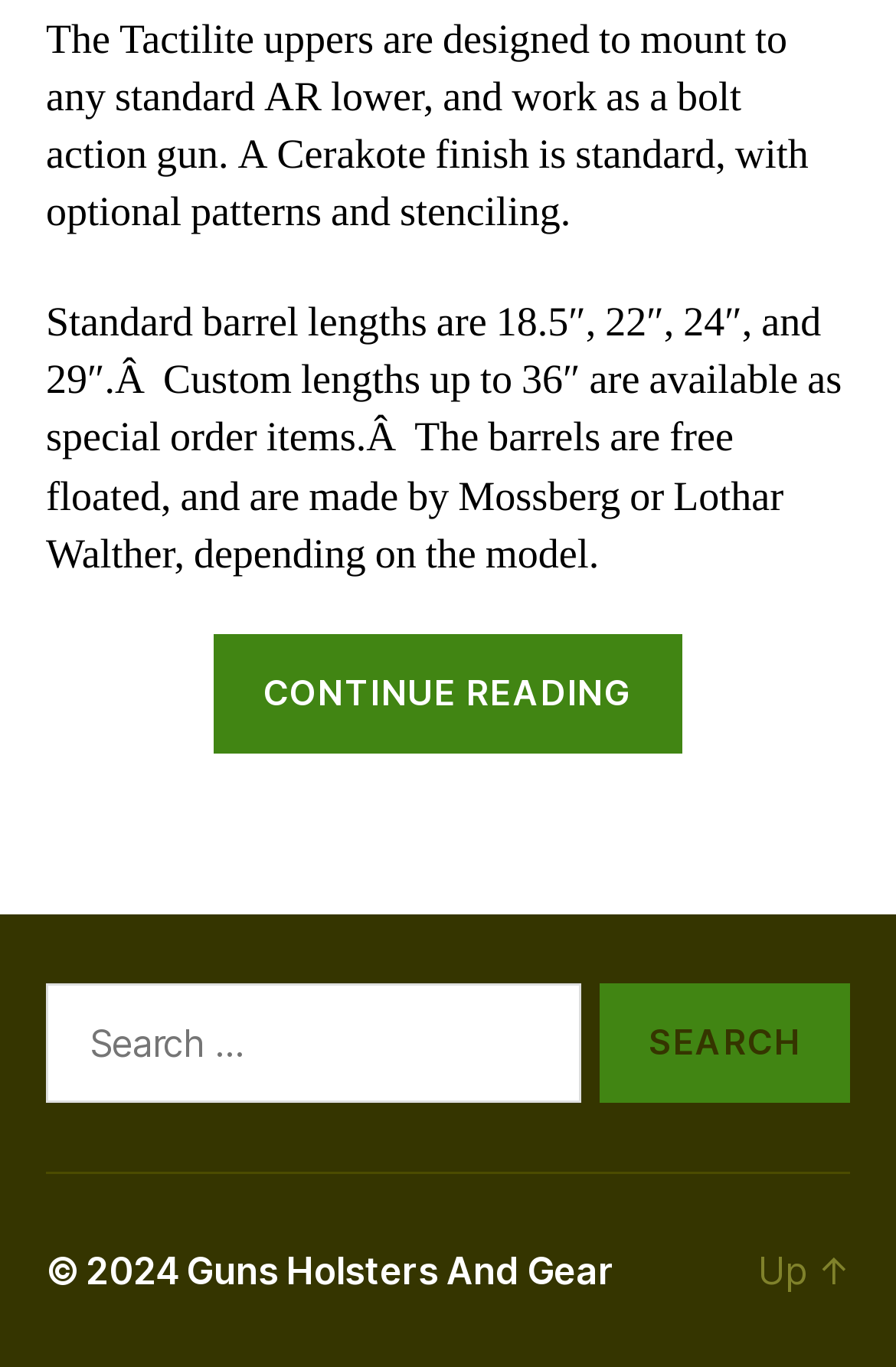Provide a one-word or short-phrase answer to the question:
What type of content is the website primarily about?

Guns and gear